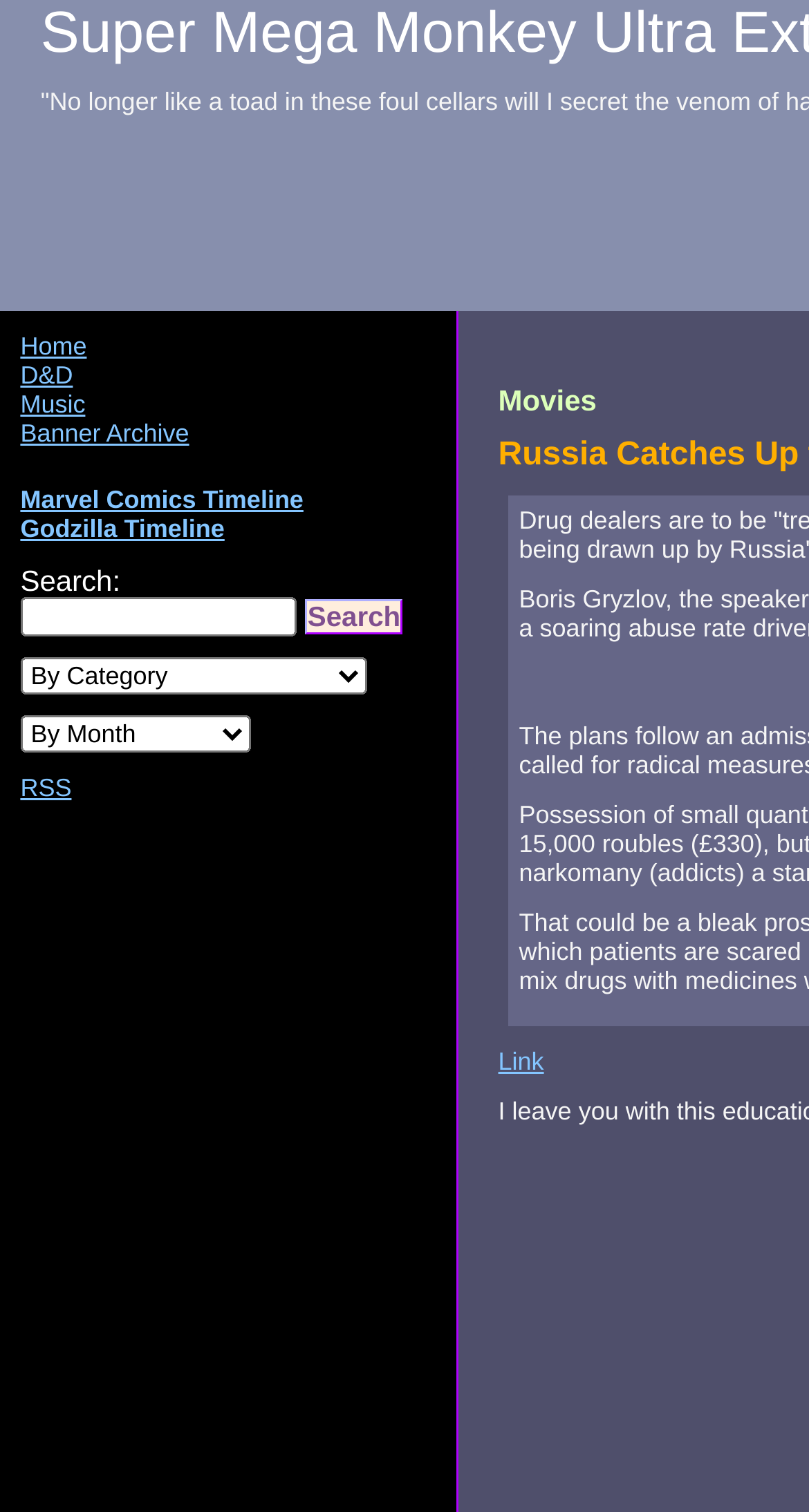Given the element description "RSS" in the screenshot, predict the bounding box coordinates of that UI element.

[0.025, 0.511, 0.088, 0.531]